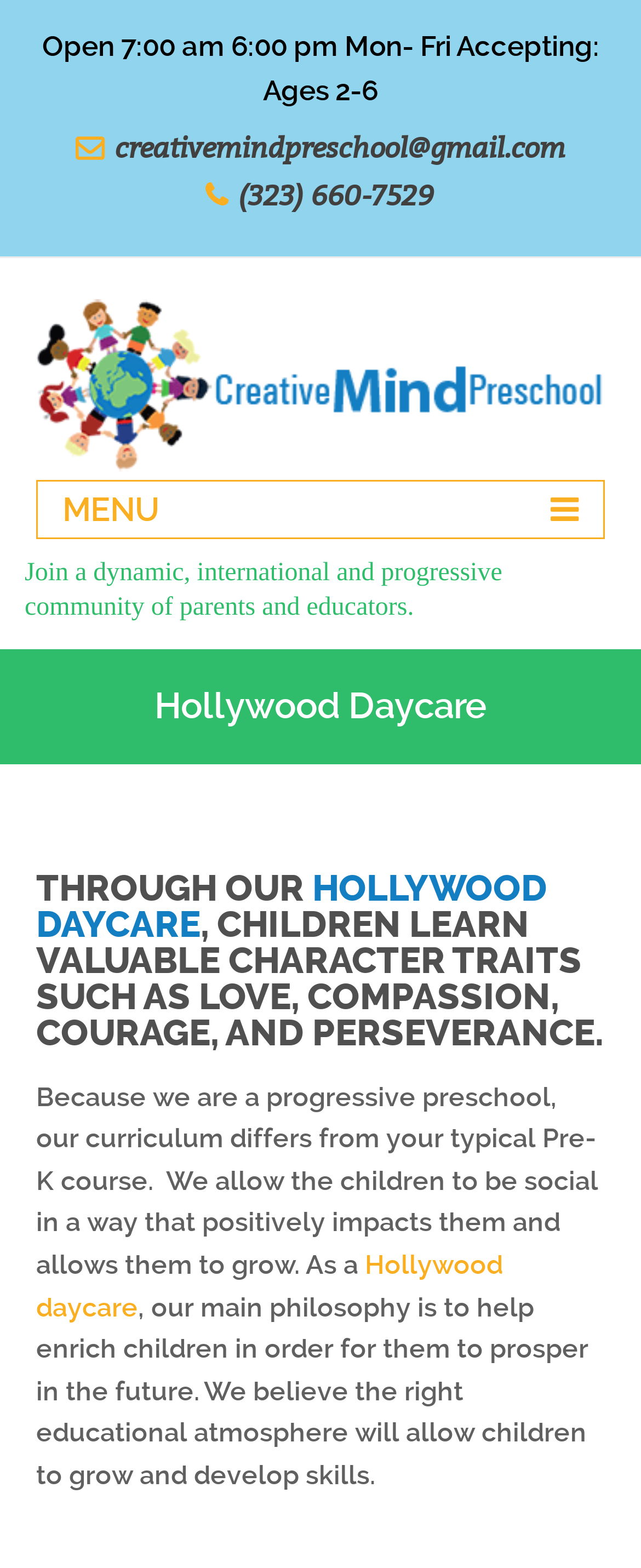Offer an extensive depiction of the webpage and its key elements.

The webpage is about Hollywood Daycare, a play-based preschool that focuses on enriching children to help them prosper in the future. At the top of the page, there is a static text displaying the daycare's operating hours and accepted ages, followed by two links for contacting the daycare via email and phone number. 

Below these contact details, there is a navigation menu link with an icon, and a "MENU" link with a dropdown icon. The daycare's name, "Hollywood Daycare", is prominently displayed as a heading. 

Under the daycare's name, there is a heading that describes the values and character traits that children can learn through the daycare, such as love, compassion, courage, and perseverance. This heading is followed by a link to "HOLLYWOOD DAYCARE" and a paragraph of text that explains the daycare's progressive approach to education, allowing children to be social and grow in a positive way. 

The paragraph also mentions the daycare's main philosophy, which is to provide the right educational atmosphere for children to grow and develop skills. There is also a link to "Hollywood daycare" within the paragraph.